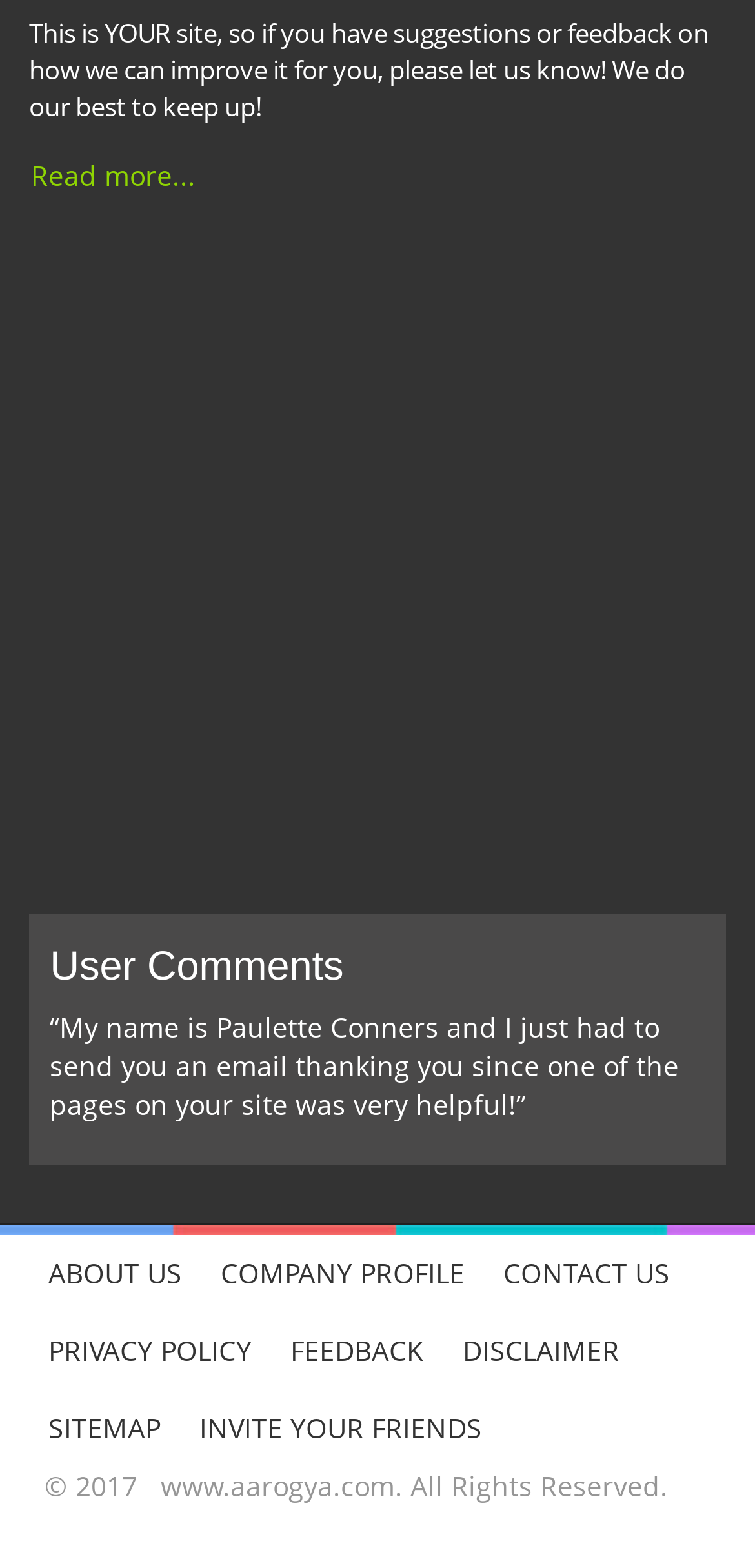Please find the bounding box coordinates of the element that you should click to achieve the following instruction: "Visit the website's sitemap". The coordinates should be presented as four float numbers between 0 and 1: [left, top, right, bottom].

[0.038, 0.886, 0.238, 0.935]